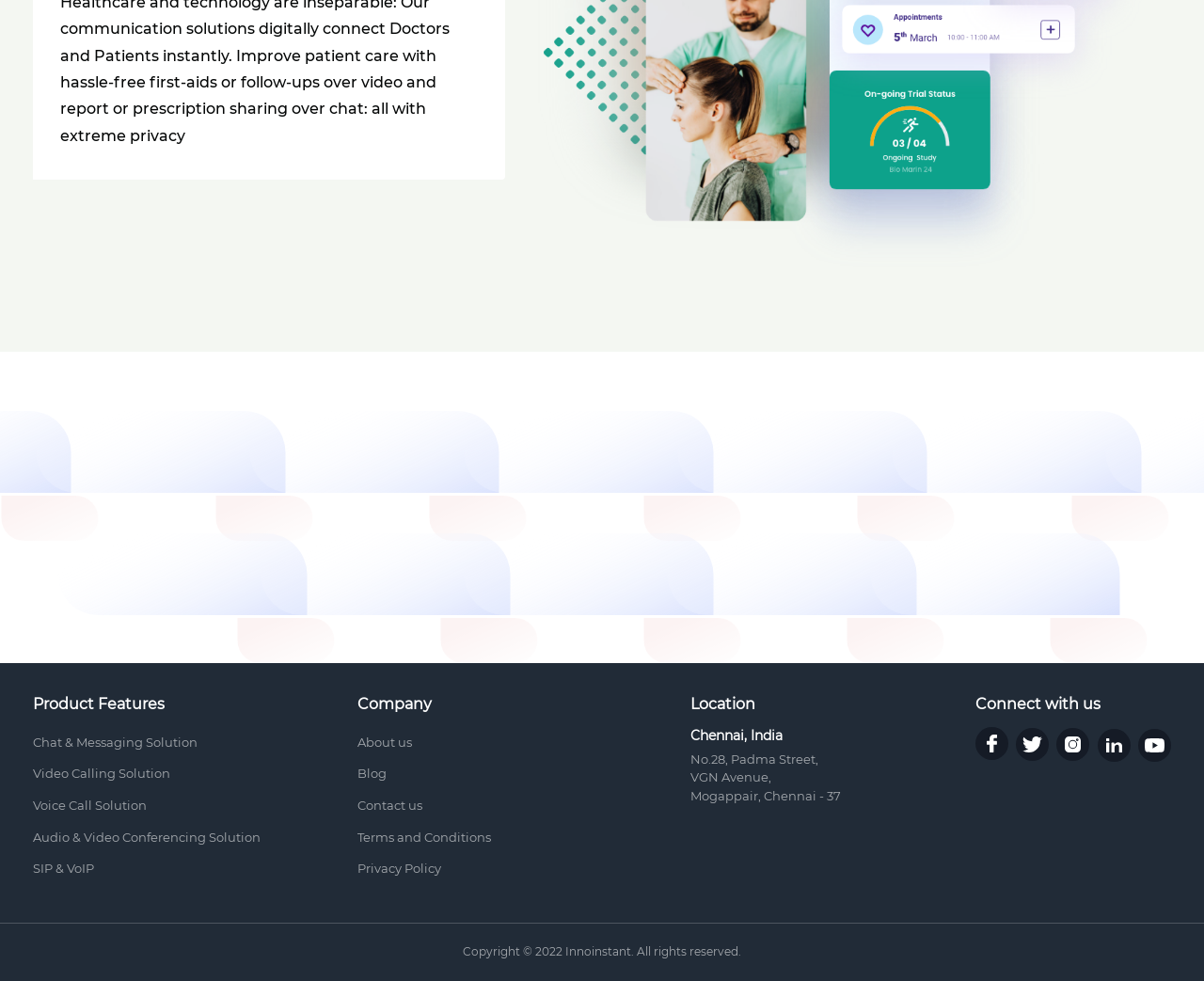Find the bounding box coordinates of the element I should click to carry out the following instruction: "Check the location in Chennai".

[0.573, 0.741, 0.65, 0.758]